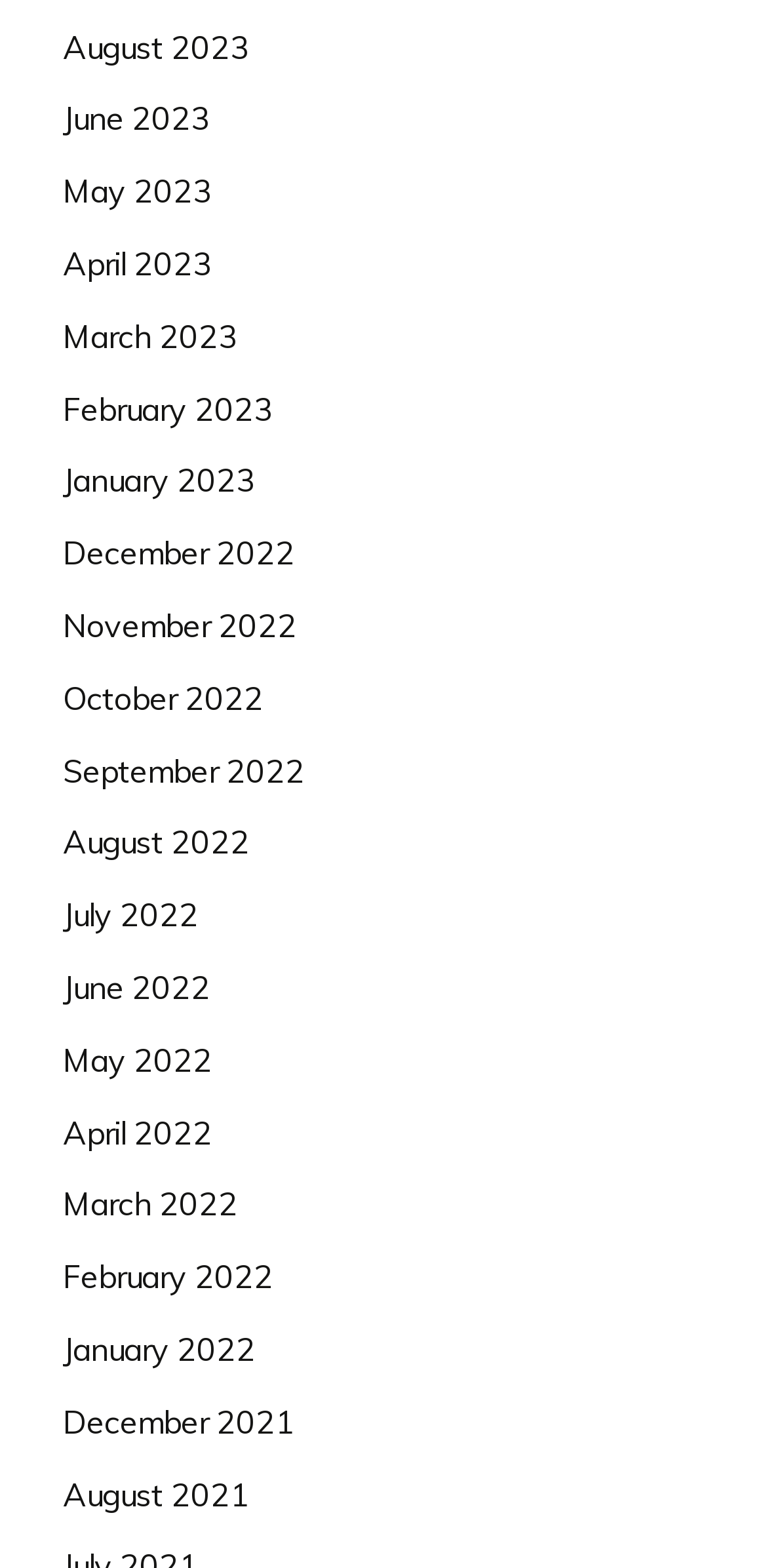Return the bounding box coordinates of the UI element that corresponds to this description: "LOGIN". The coordinates must be given as four float numbers in the range of 0 and 1, [left, top, right, bottom].

None